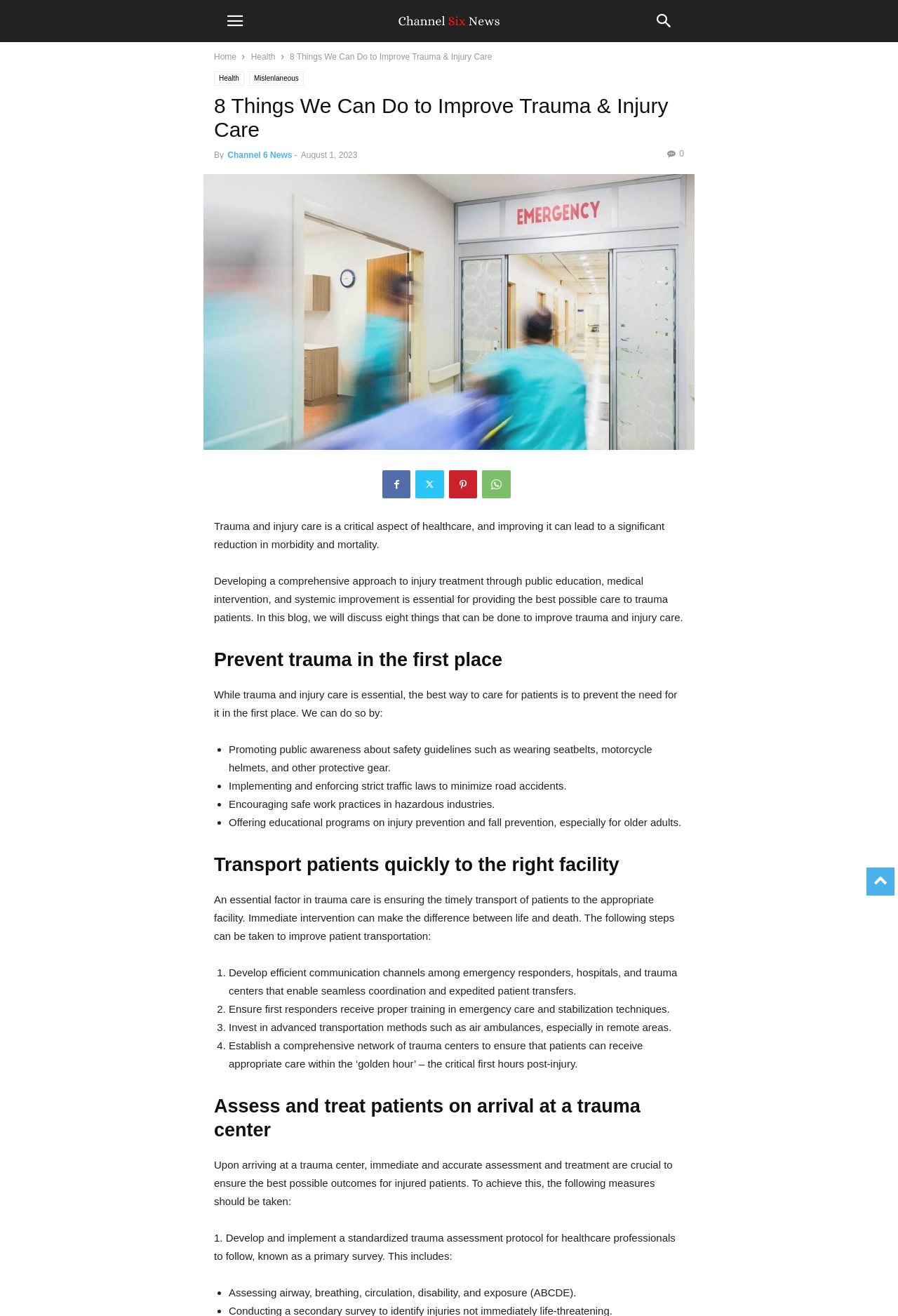Please identify the bounding box coordinates of the area that needs to be clicked to follow this instruction: "Hire a writer".

None